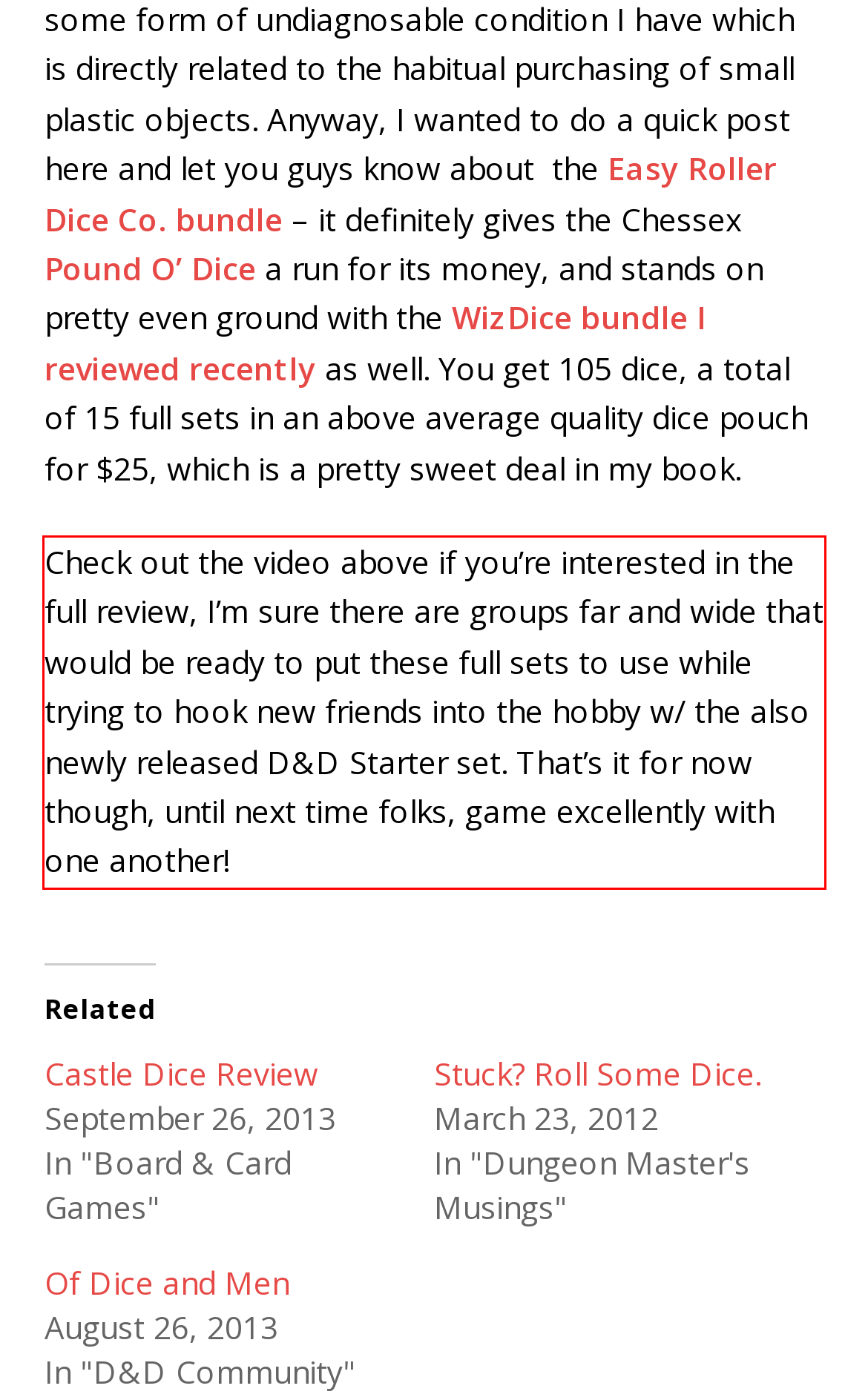Analyze the screenshot of the webpage that features a red bounding box and recognize the text content enclosed within this red bounding box.

Check out the video above if you’re interested in the full review, I’m sure there are groups far and wide that would be ready to put these full sets to use while trying to hook new friends into the hobby w/ the also newly released D&D Starter set. That’s it for now though, until next time folks, game excellently with one another!